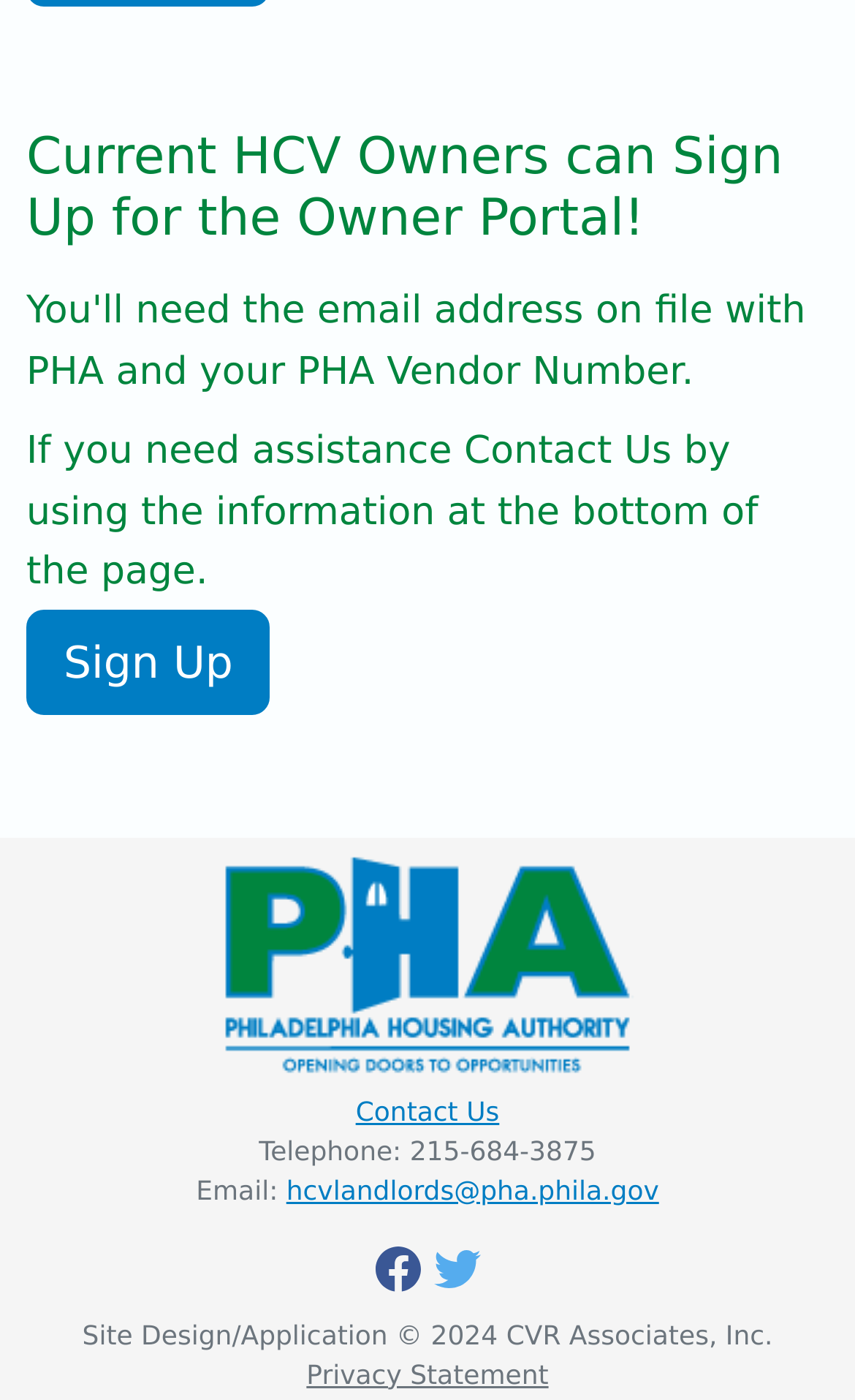Respond with a single word or phrase for the following question: 
What is the phone number to contact?

215-684-3875